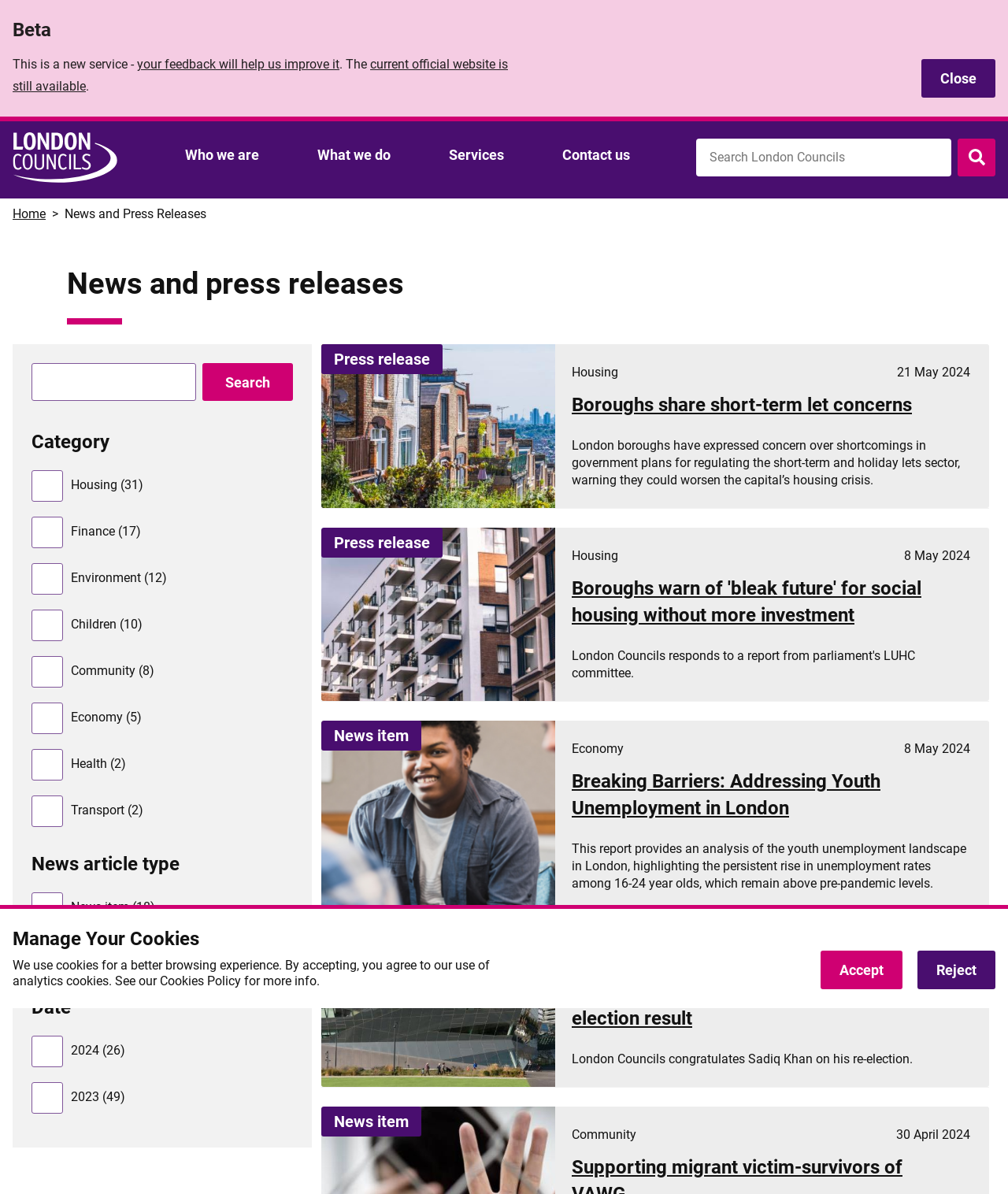Please specify the bounding box coordinates of the clickable region necessary for completing the following instruction: "Search London Councils". The coordinates must consist of four float numbers between 0 and 1, i.e., [left, top, right, bottom].

[0.691, 0.116, 0.944, 0.148]